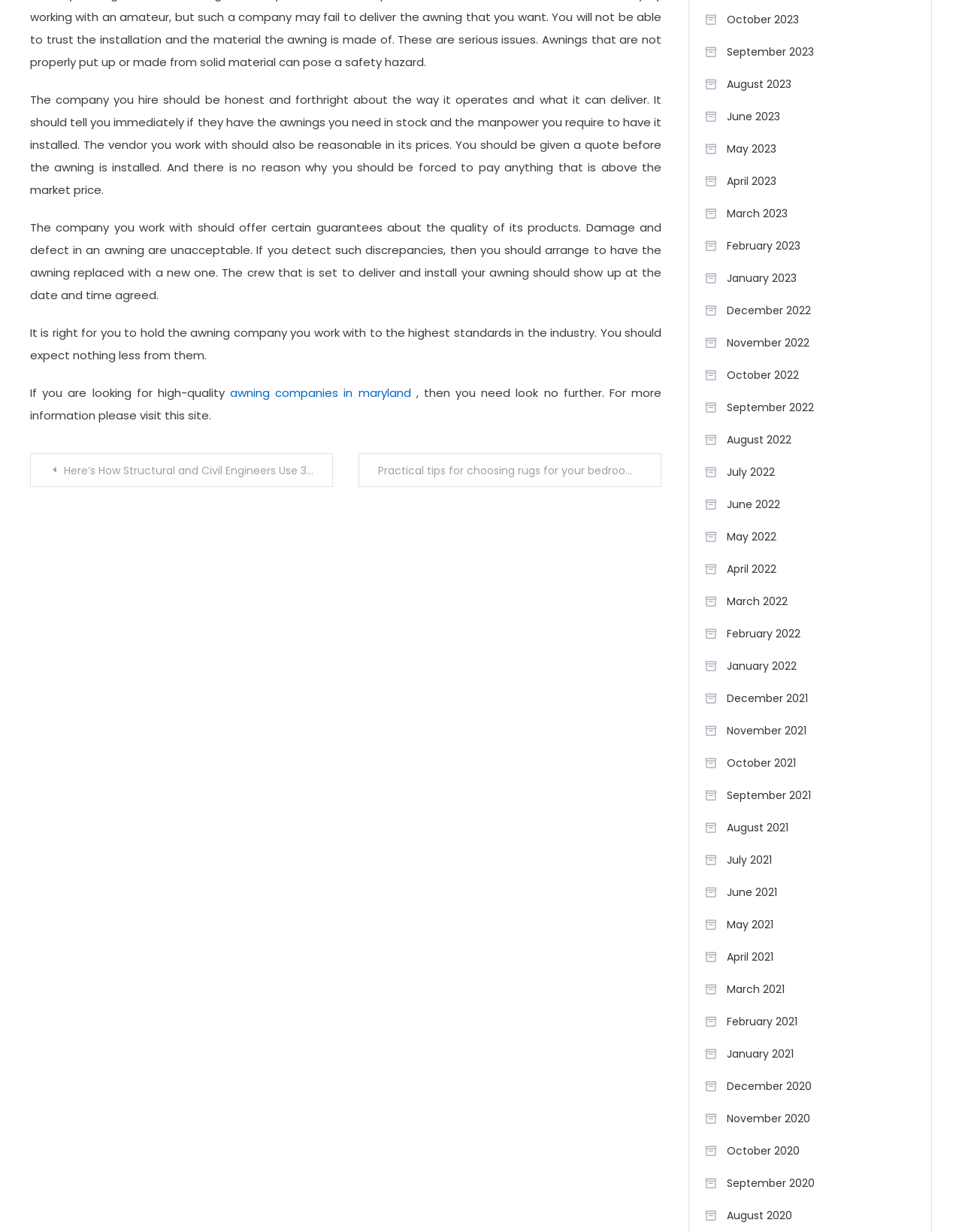What is the theme of the third paragraph?
Please answer the question as detailed as possible based on the image.

The third paragraph emphasizes the importance of holding awning companies to high standards, implying that the theme is related to quality and expectations from these companies.